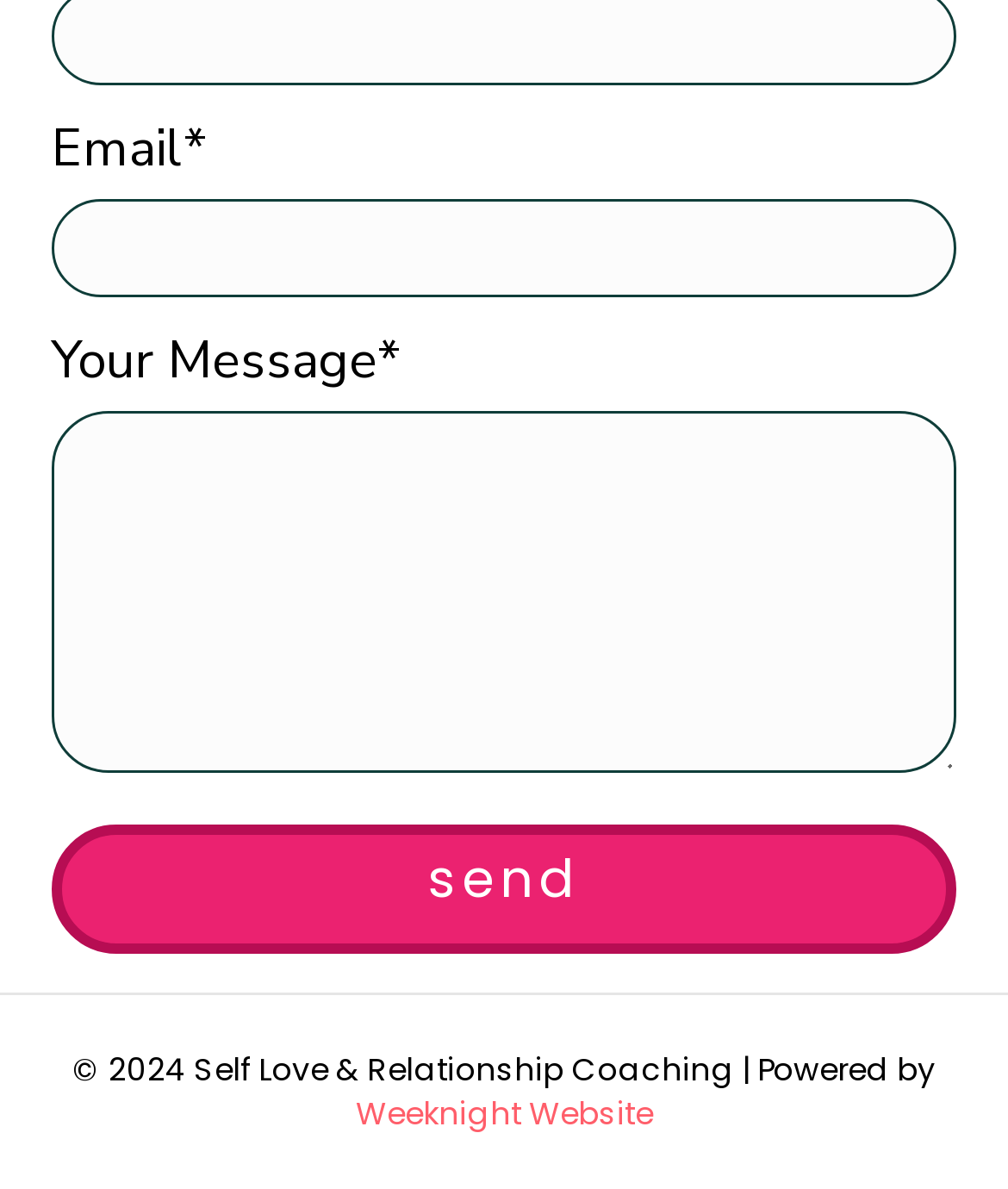How many textboxes are there on the webpage?
Your answer should be a single word or phrase derived from the screenshot.

2